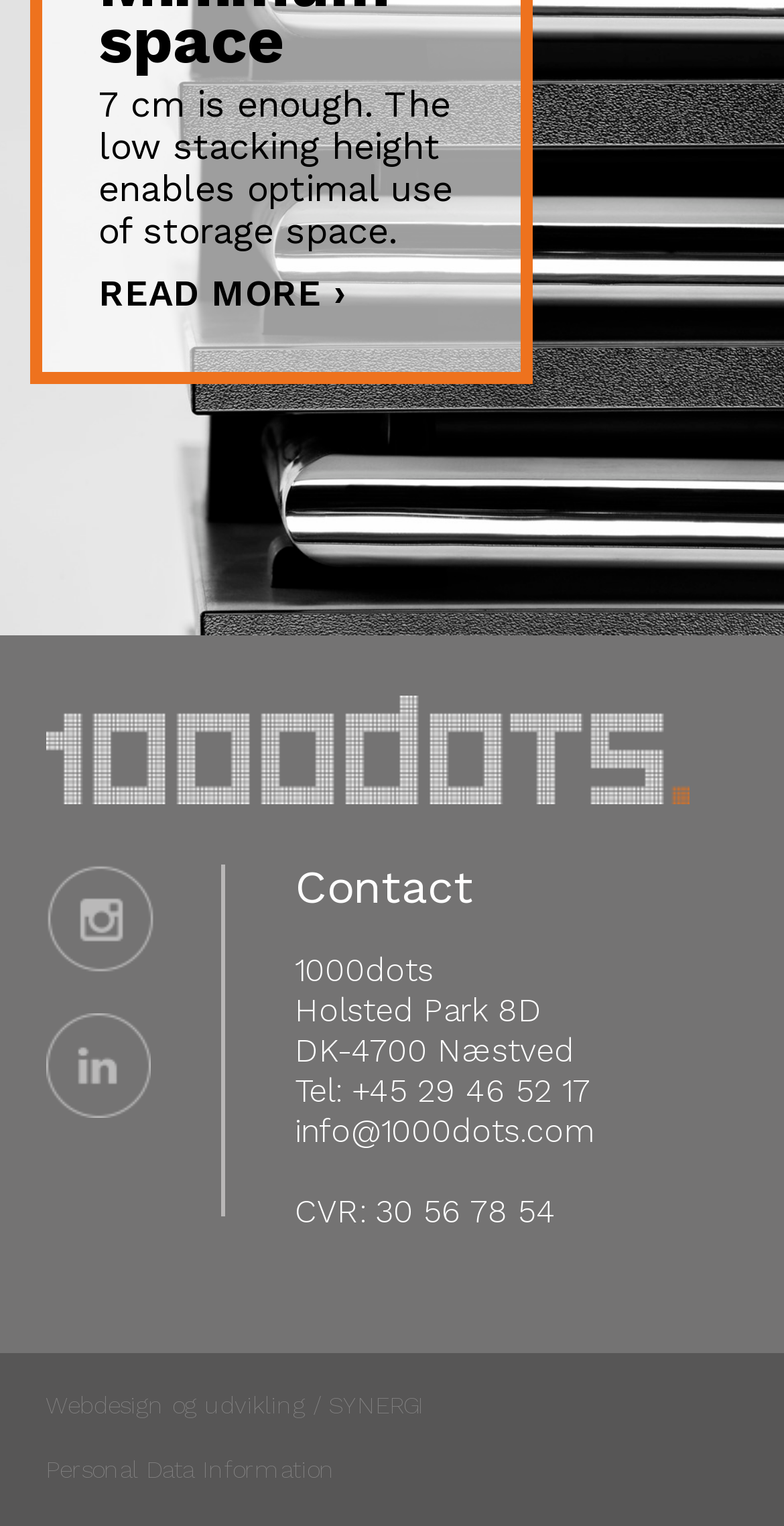What is the company name?
Answer the question with just one word or phrase using the image.

1000dots